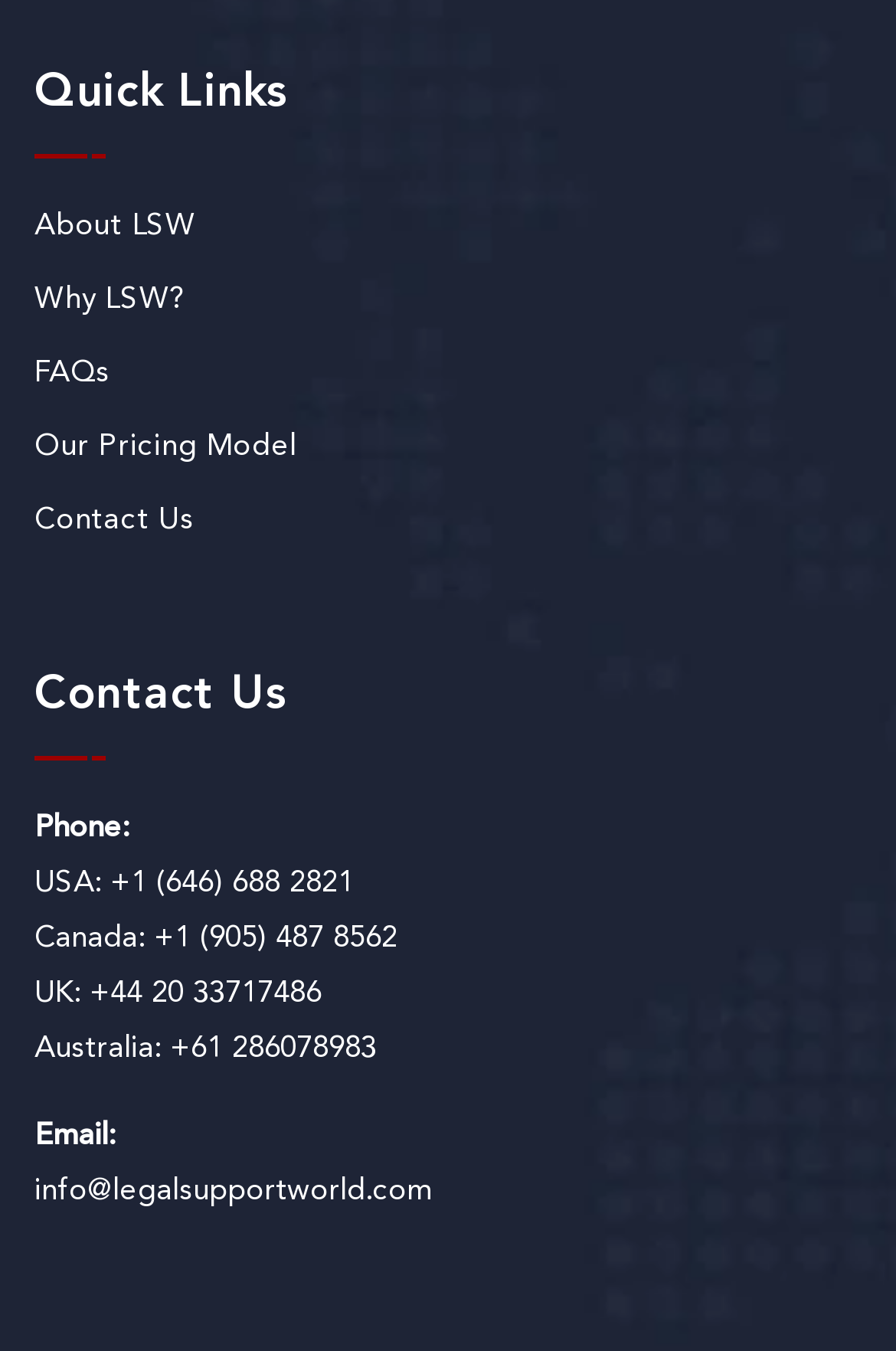How many social media links are there?
Using the picture, provide a one-word or short phrase answer.

4